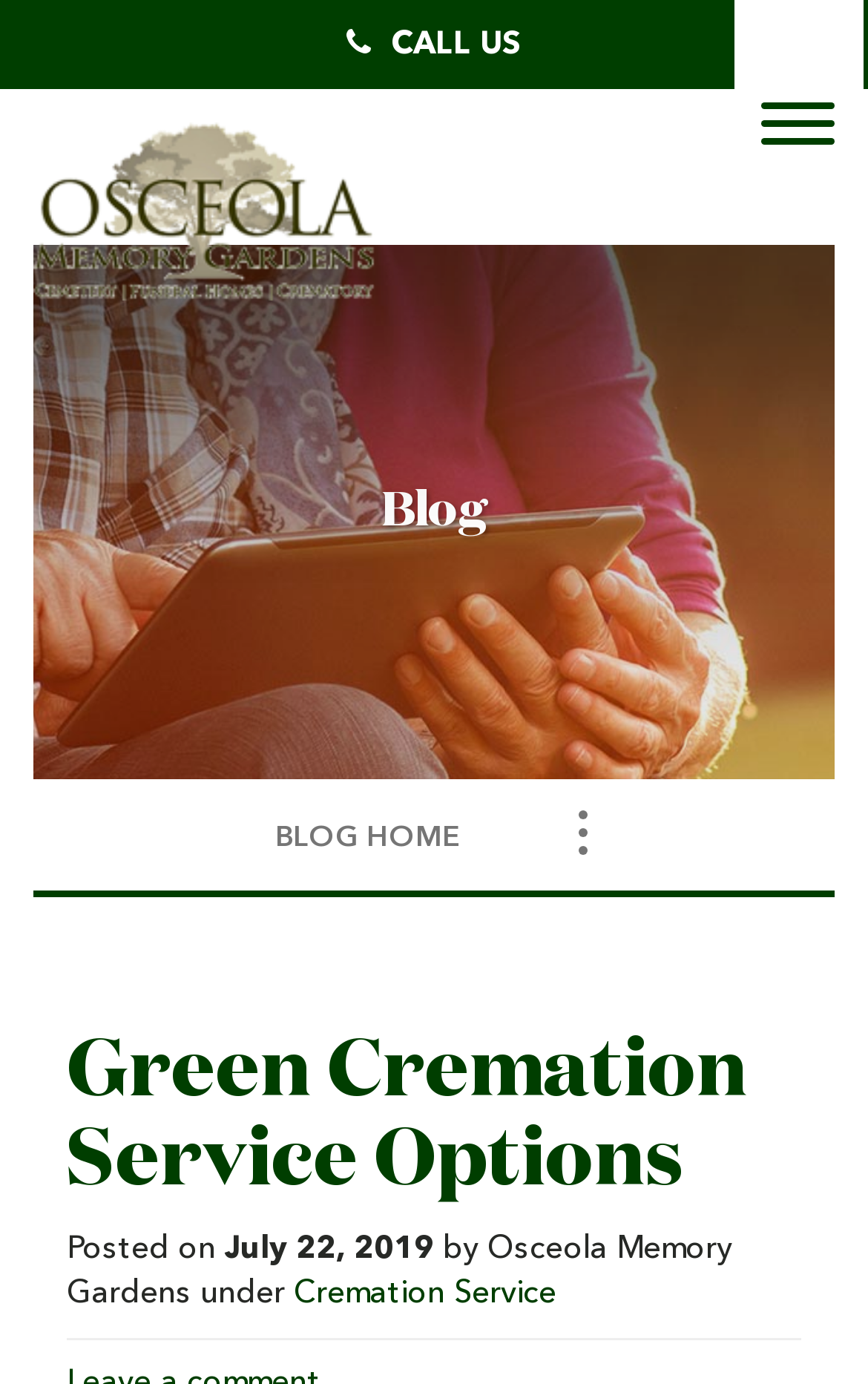From the given element description: "Green Cremation Service Options", find the bounding box for the UI element. Provide the coordinates as four float numbers between 0 and 1, in the order [left, top, right, bottom].

[0.077, 0.746, 0.862, 0.868]